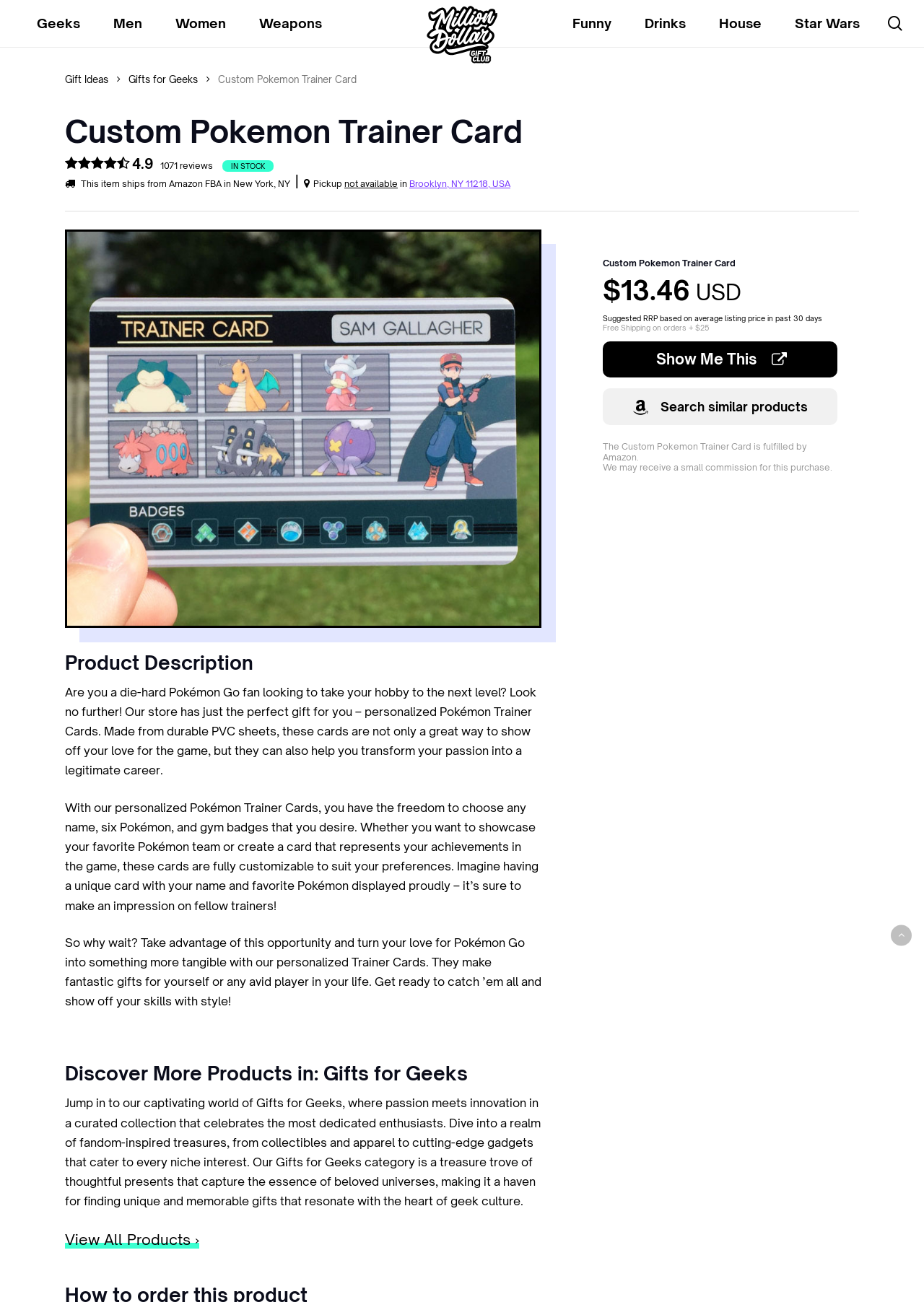Please specify the bounding box coordinates for the clickable region that will help you carry out the instruction: "Go back to top".

[0.964, 0.71, 0.987, 0.726]